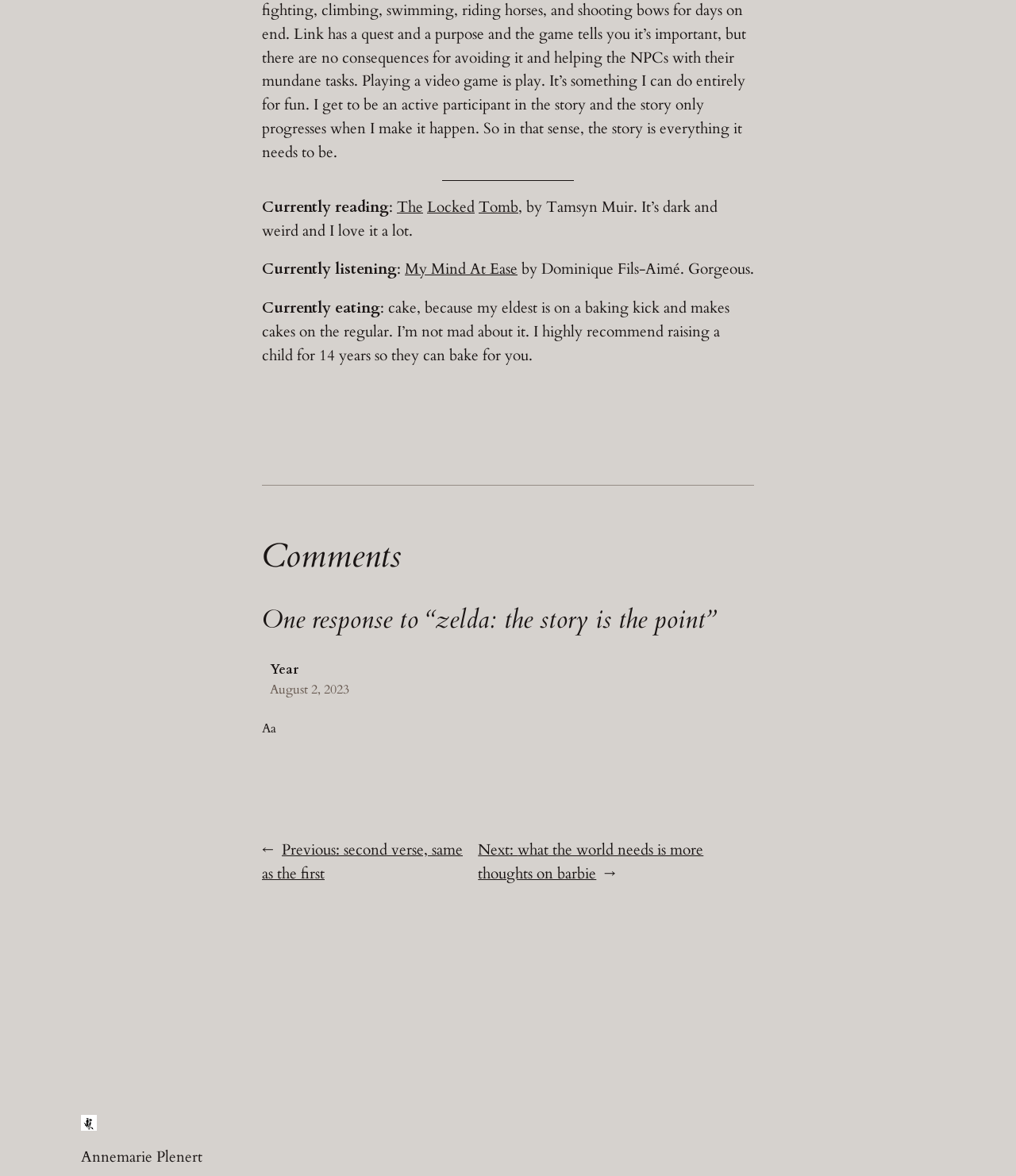Determine the bounding box coordinates of the element that should be clicked to execute the following command: "Visit Annemarie Plenert's profile".

[0.08, 0.948, 0.096, 0.961]